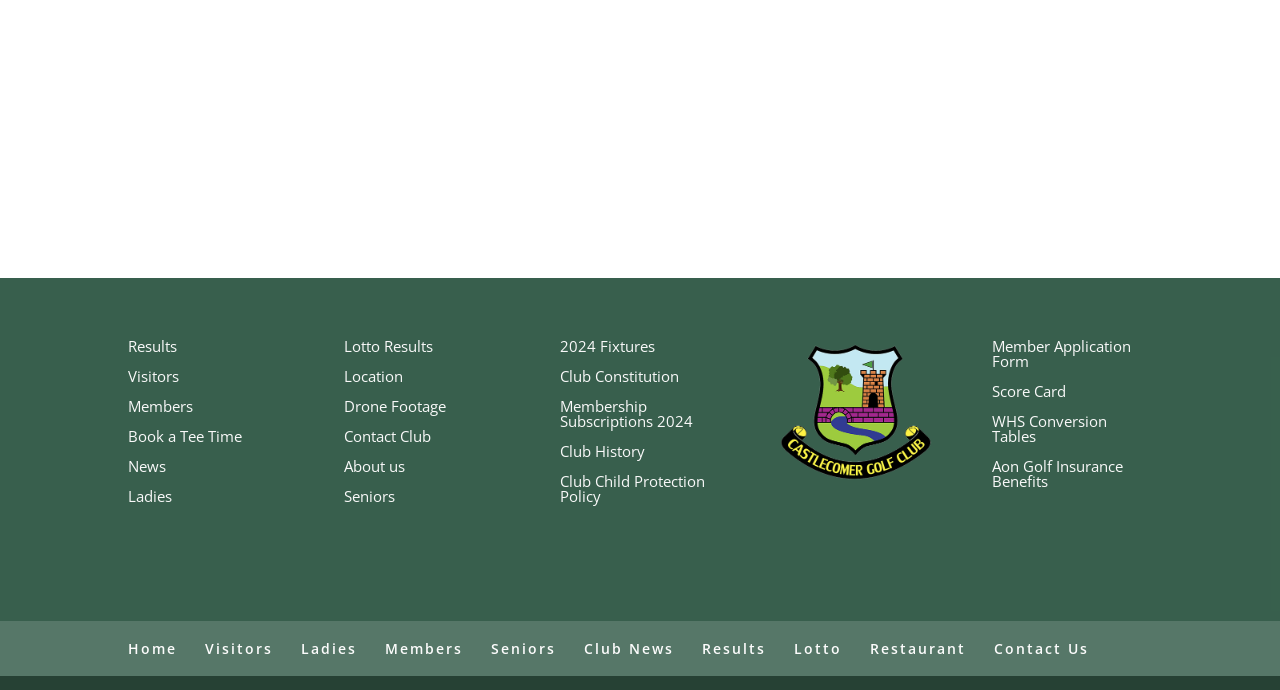What is the 'Lotto Results' link for?
Answer the question with a thorough and detailed explanation.

The 'Lotto Results' link is probably used to display the results of a lottery or raffle held by the golf club, allowing users to check if they have won any prizes.